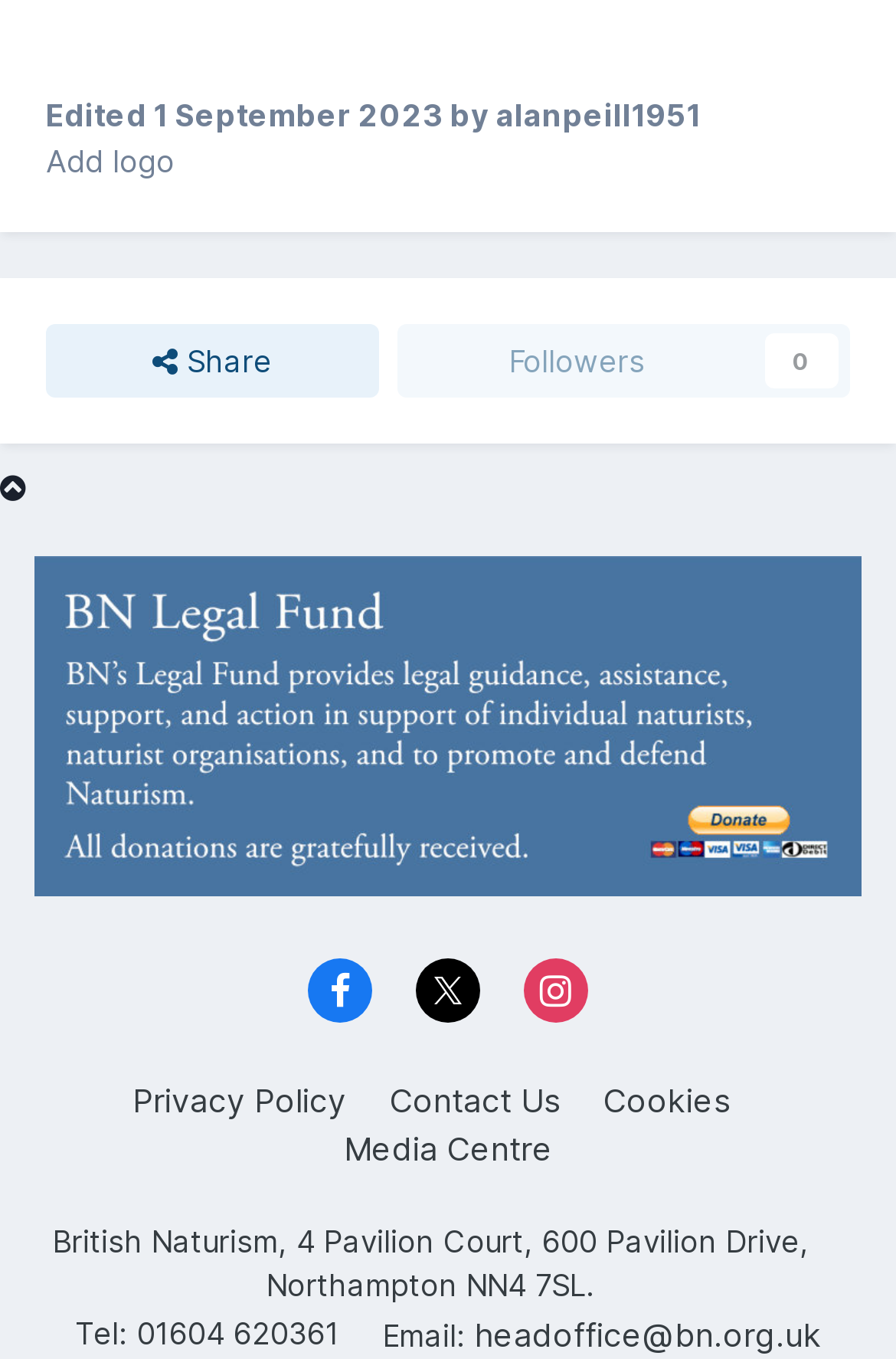Utilize the information from the image to answer the question in detail:
What is the phone number of British Naturism?

I found the phone number by looking at the StaticText element with the content 'Tel: 01604 620361' which is a child of the Root Element.